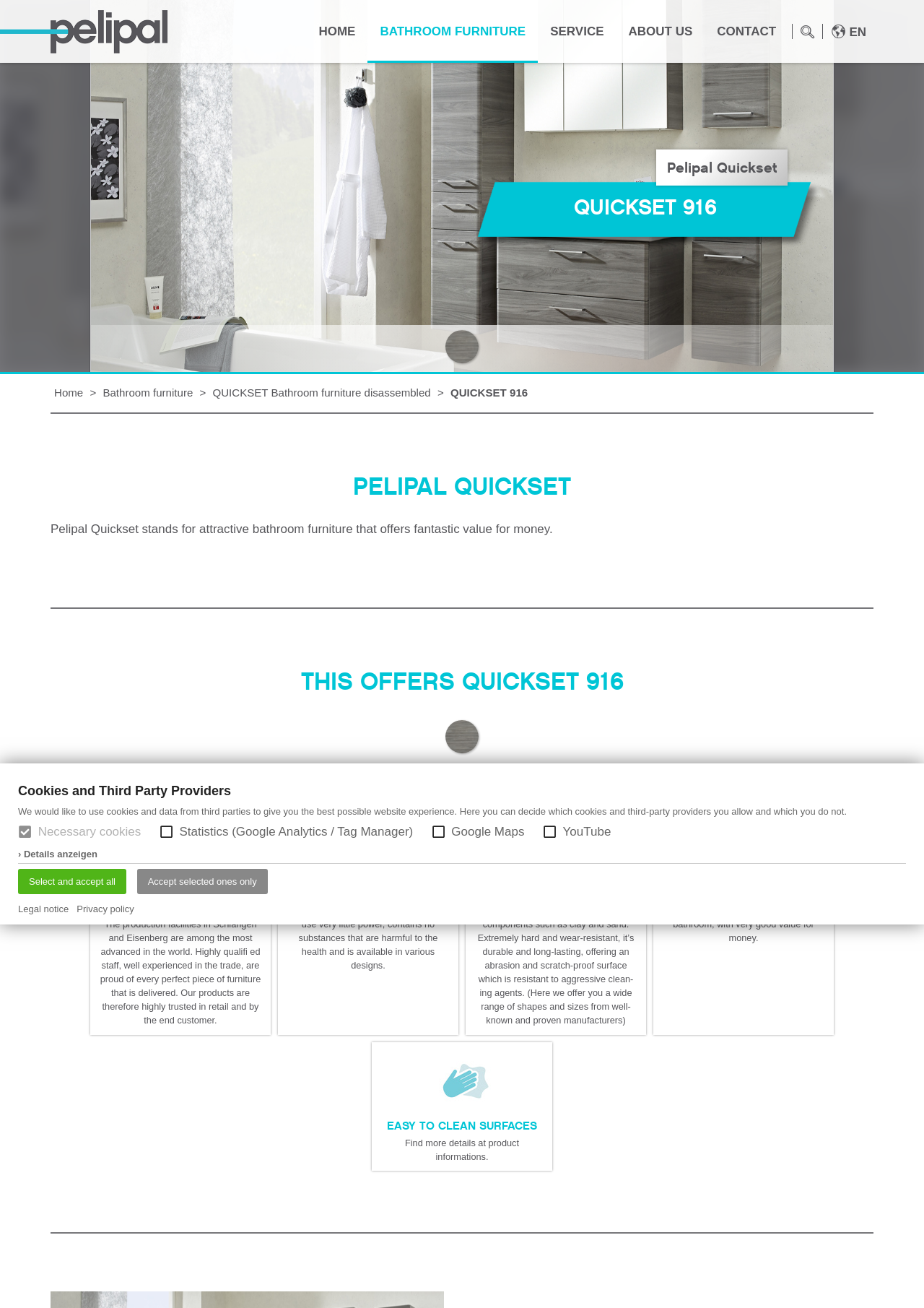Find the bounding box coordinates of the area to click in order to follow the instruction: "Click on the '› Details anzeigen' link".

[0.02, 0.649, 0.105, 0.657]